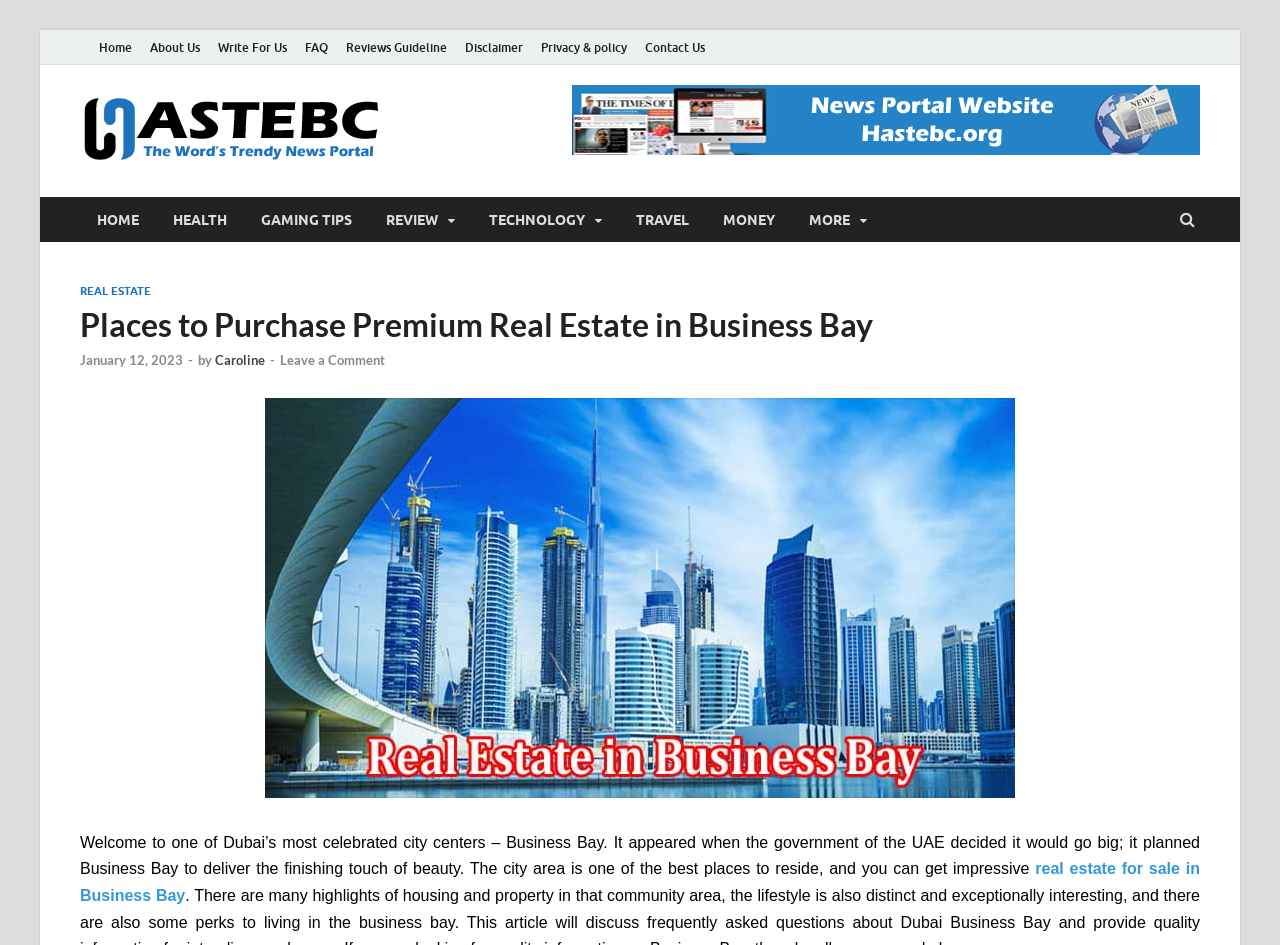What is the name of the area discussed in this article?
Observe the image and answer the question with a one-word or short phrase response.

Business Bay